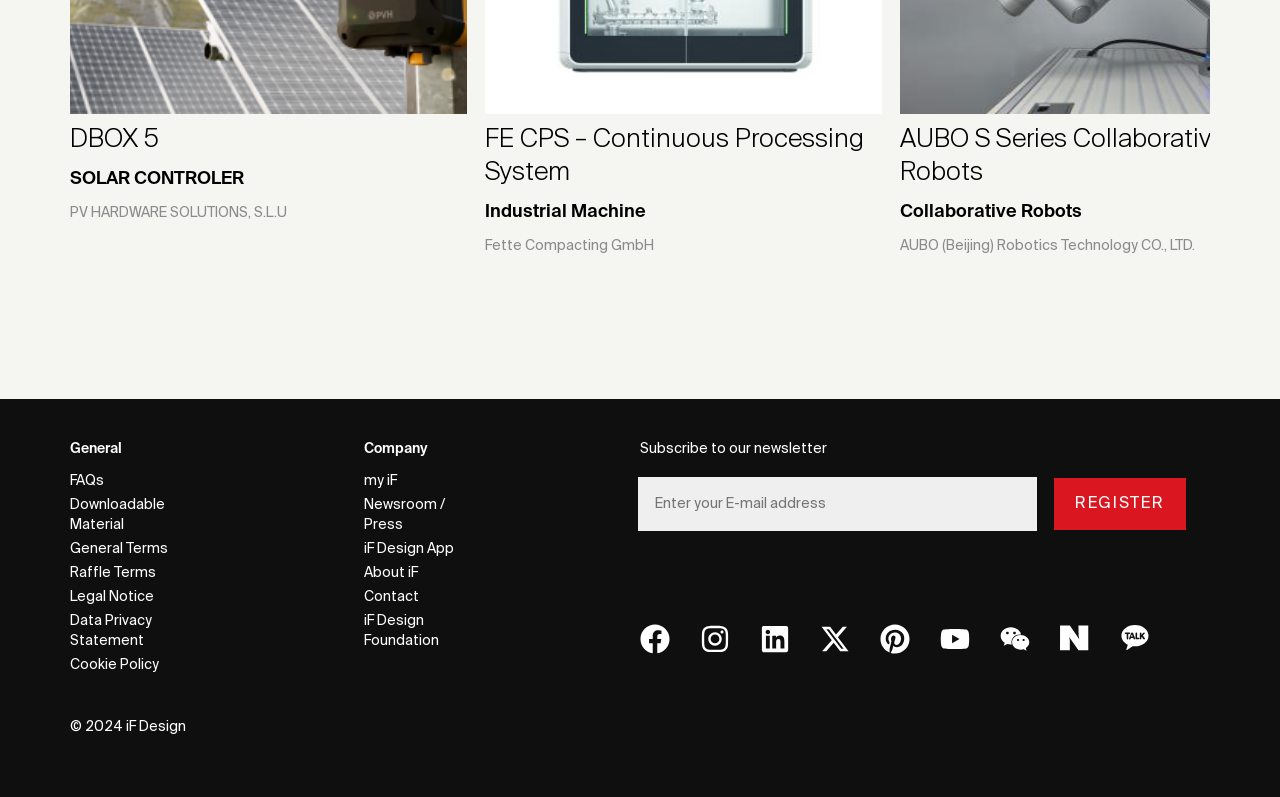Give a one-word or short-phrase answer to the following question: 
What is the purpose of the 'REGISTER' button?

Subscribe to newsletter